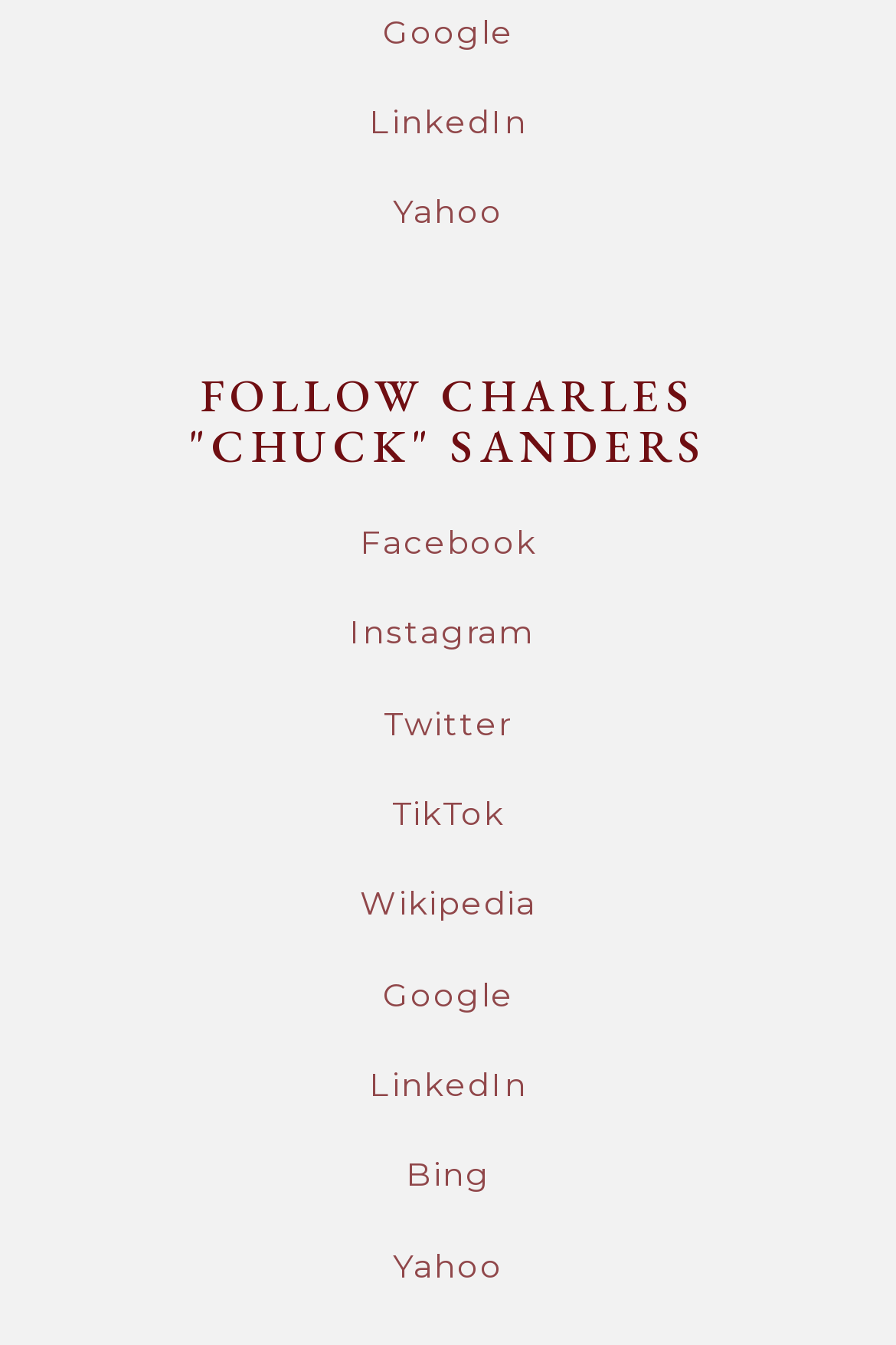Identify the bounding box coordinates for the region of the element that should be clicked to carry out the instruction: "check Wikipedia". The bounding box coordinates should be four float numbers between 0 and 1, i.e., [left, top, right, bottom].

[0.401, 0.66, 0.599, 0.686]